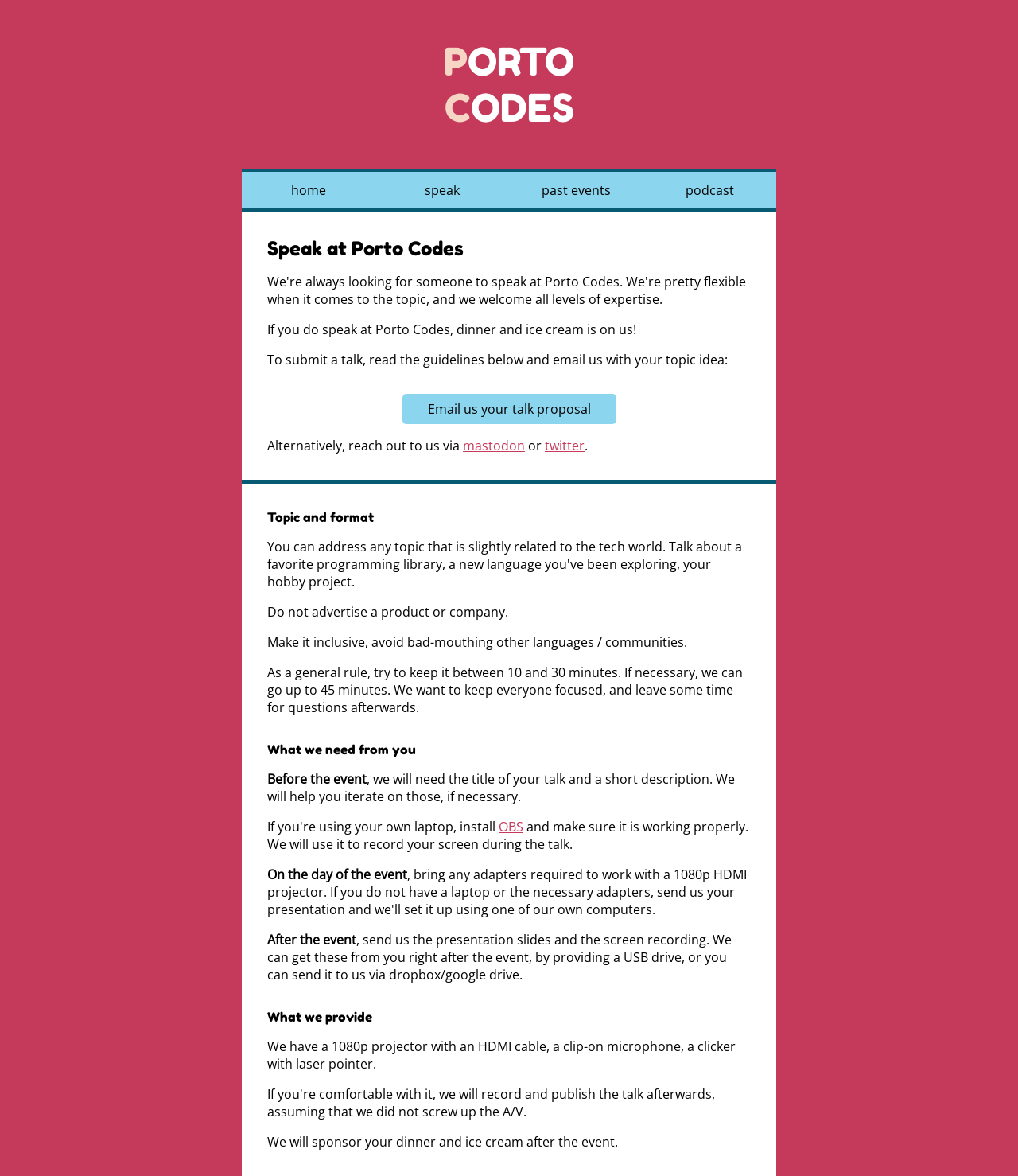How can speakers submit a talk proposal?
Using the picture, provide a one-word or short phrase answer.

Email or Mastodon/Twitter